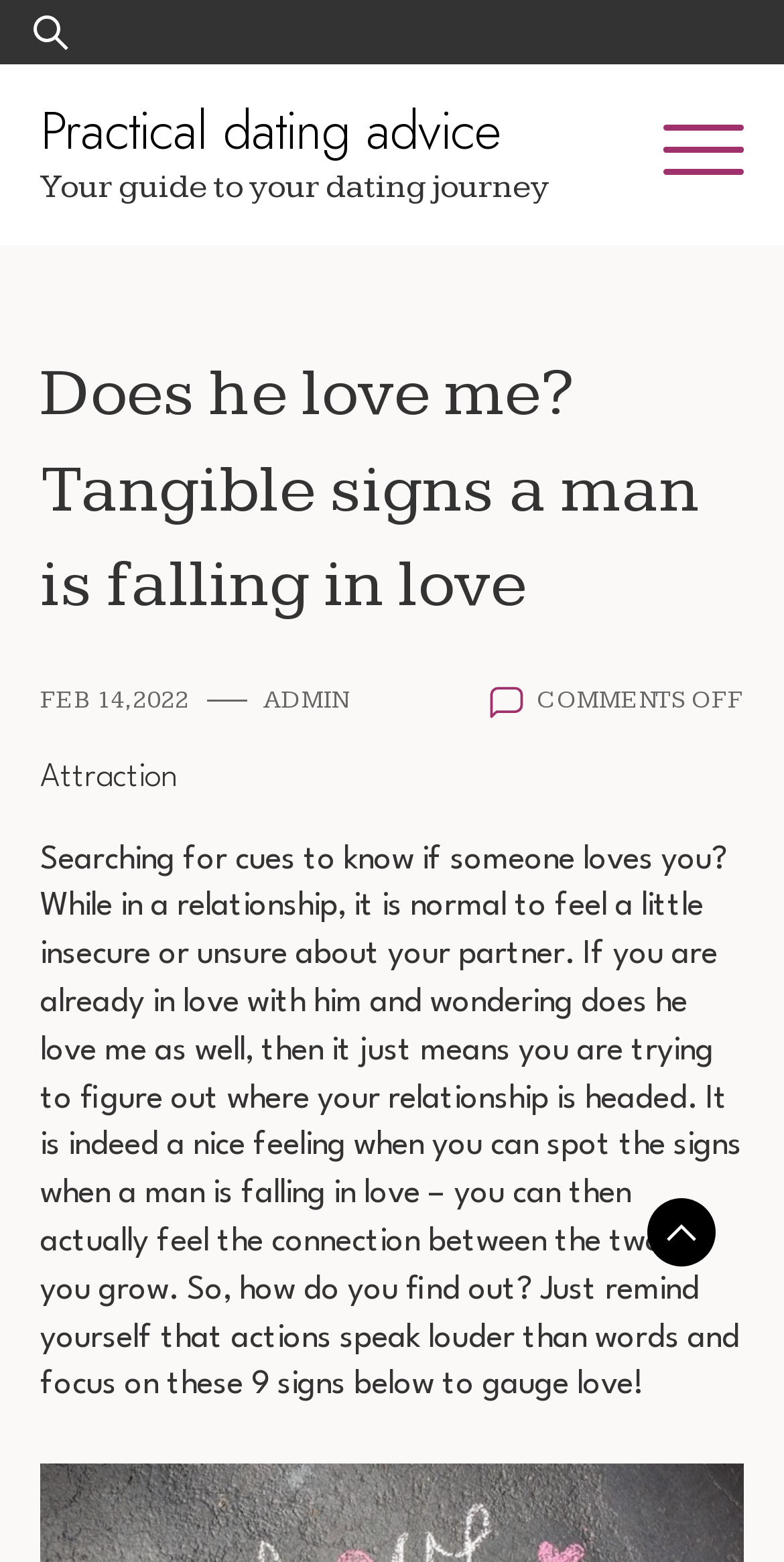Answer the question using only one word or a concise phrase: What is the author of the article?

ADMIN